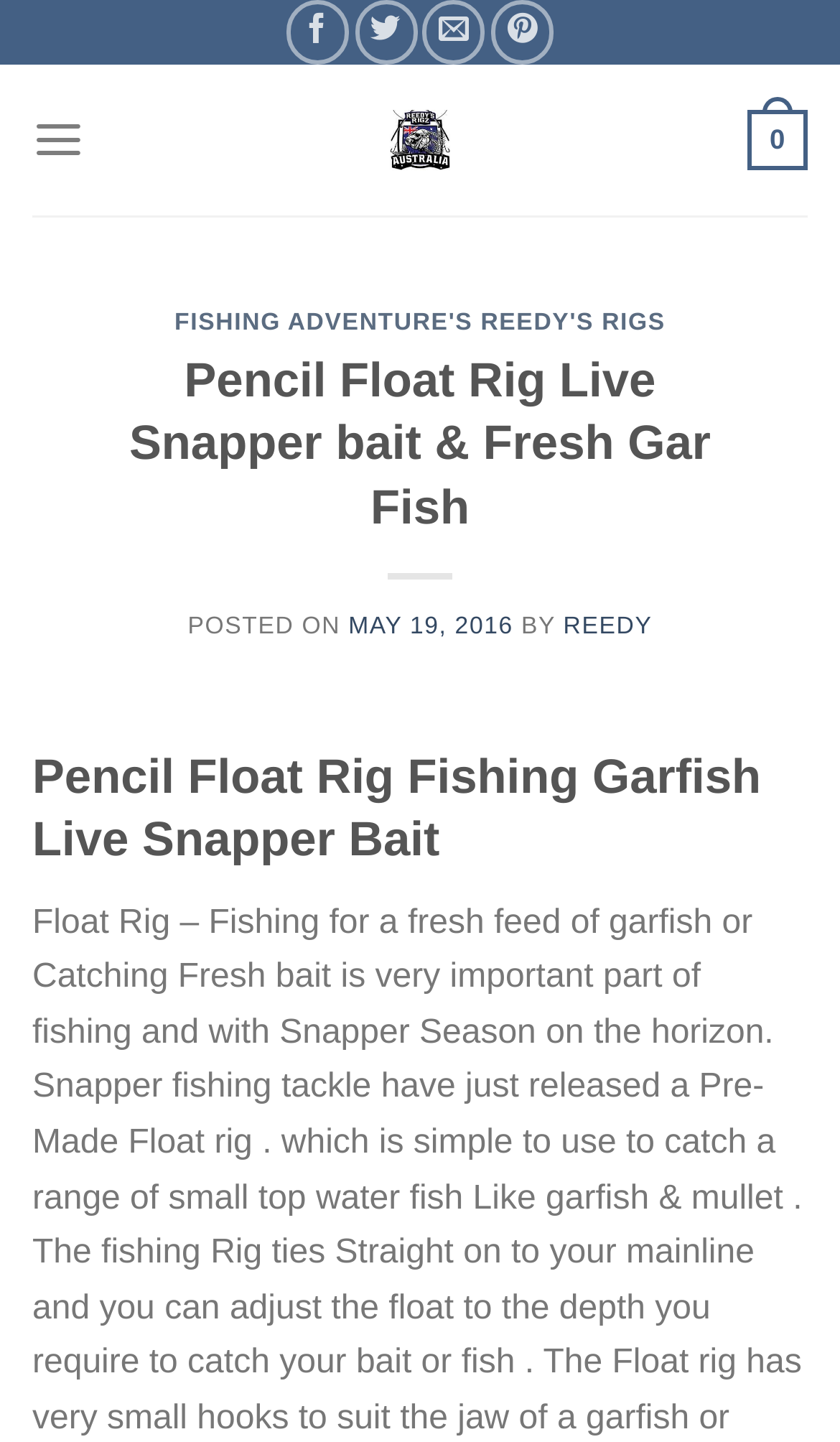Produce a meticulous description of the webpage.

The webpage is about fishing, specifically about pencil float rigs for catching garfish and snapper bait. At the top, there are four social media links to follow the website on Facebook, Twitter, Pinterest, and to send an email. Next to these links, there is a link to "Reedy's Rigs" with an accompanying image.

Below the social media links, there is a menu link on the left side, and a link with the text "0" on the right side. The main content of the webpage is divided into two sections. The first section has a heading "FISHING ADVENTURE'S REEDY'S RIGS" and a subheading "Pencil Float Rig Live Snapper bait & Fresh Gar Fish". Below this, there is a posting date "MAY 19, 2016" and the author's name "REEDY".

The second section has a heading "Pencil Float Rig Fishing Garfish Live Snapper Bait" which is a more detailed description of the content. Overall, the webpage has a simple layout with a focus on the main content, which is about fishing and pencil float rigs.